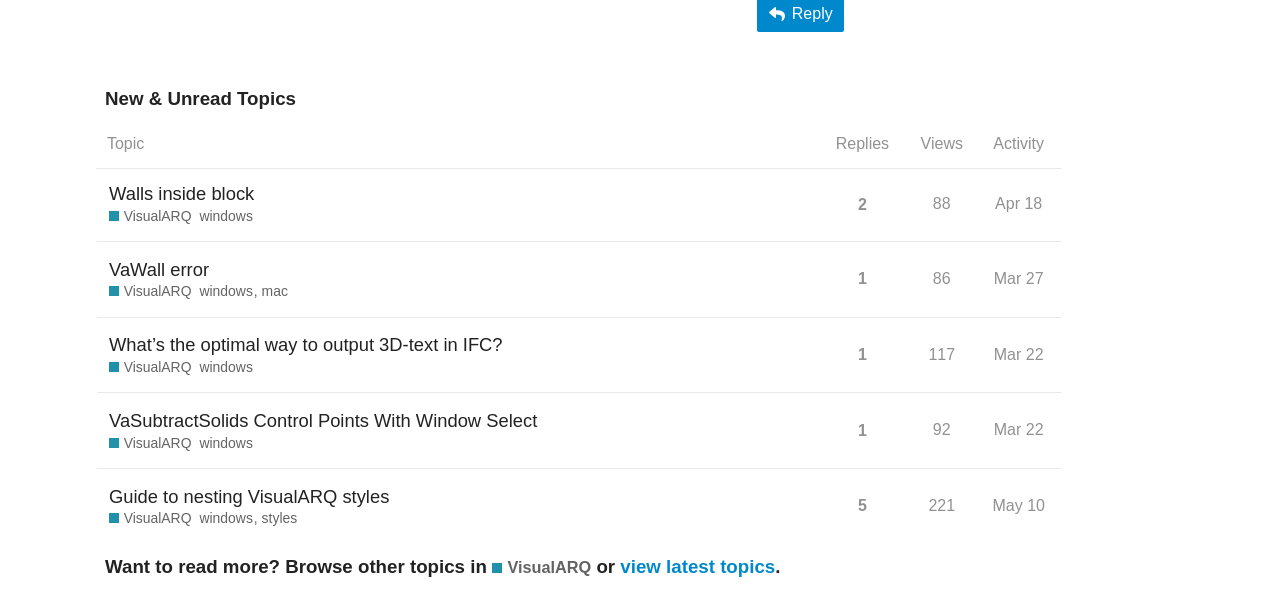Indicate the bounding box coordinates of the element that needs to be clicked to satisfy the following instruction: "Sort by views". The coordinates should be four float numbers between 0 and 1, i.e., [left, top, right, bottom].

[0.705, 0.199, 0.767, 0.279]